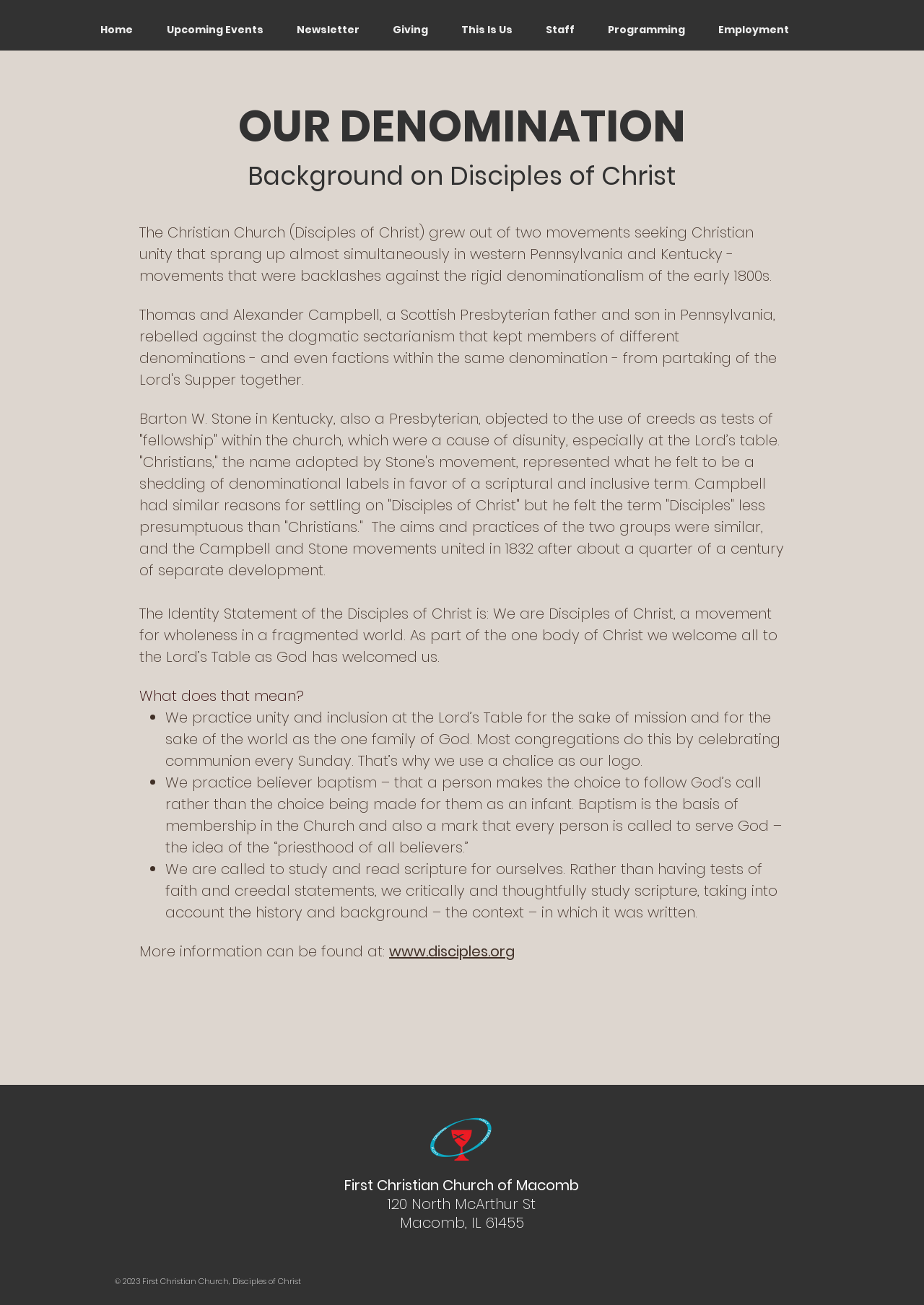Determine the bounding box coordinates for the UI element matching this description: "Newsletter".

[0.315, 0.0, 0.419, 0.036]